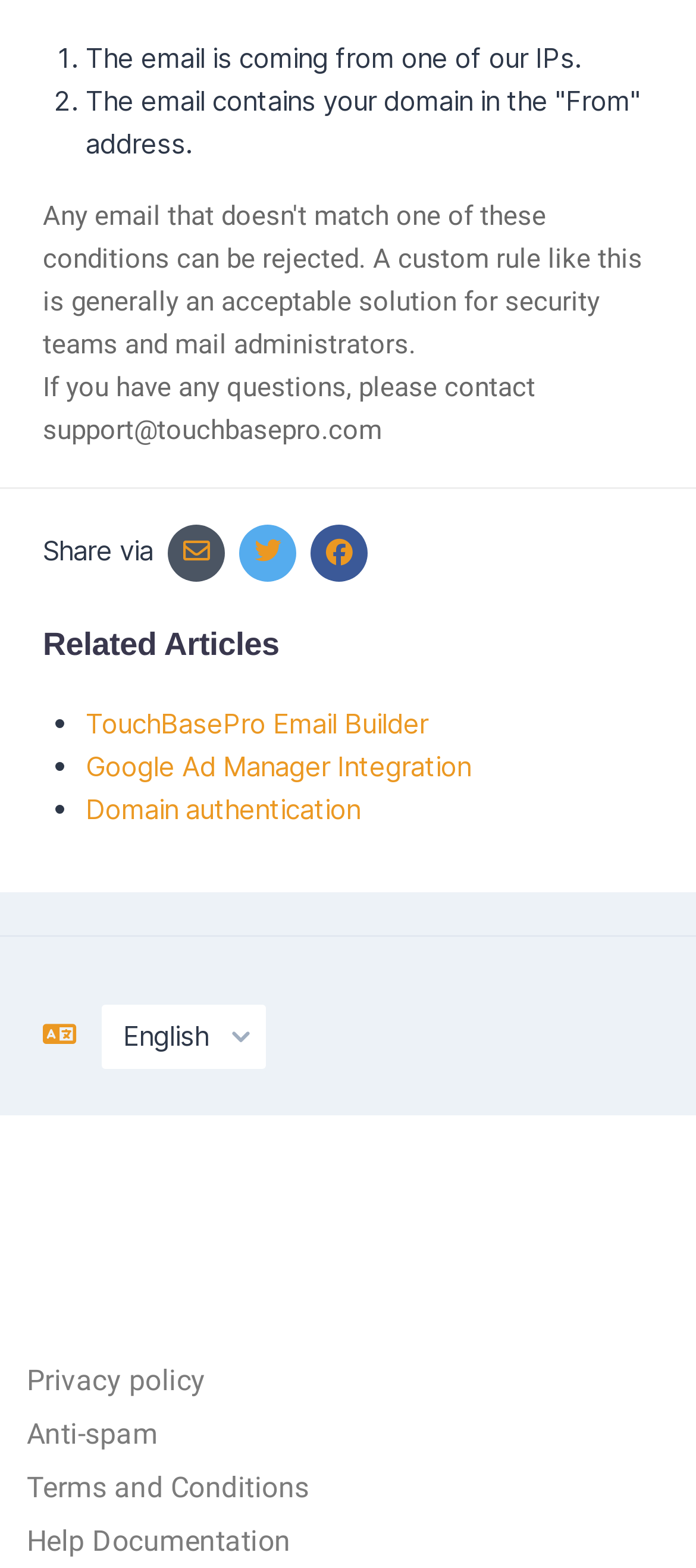Determine the coordinates of the bounding box for the clickable area needed to execute this instruction: "Browse Airline category".

None